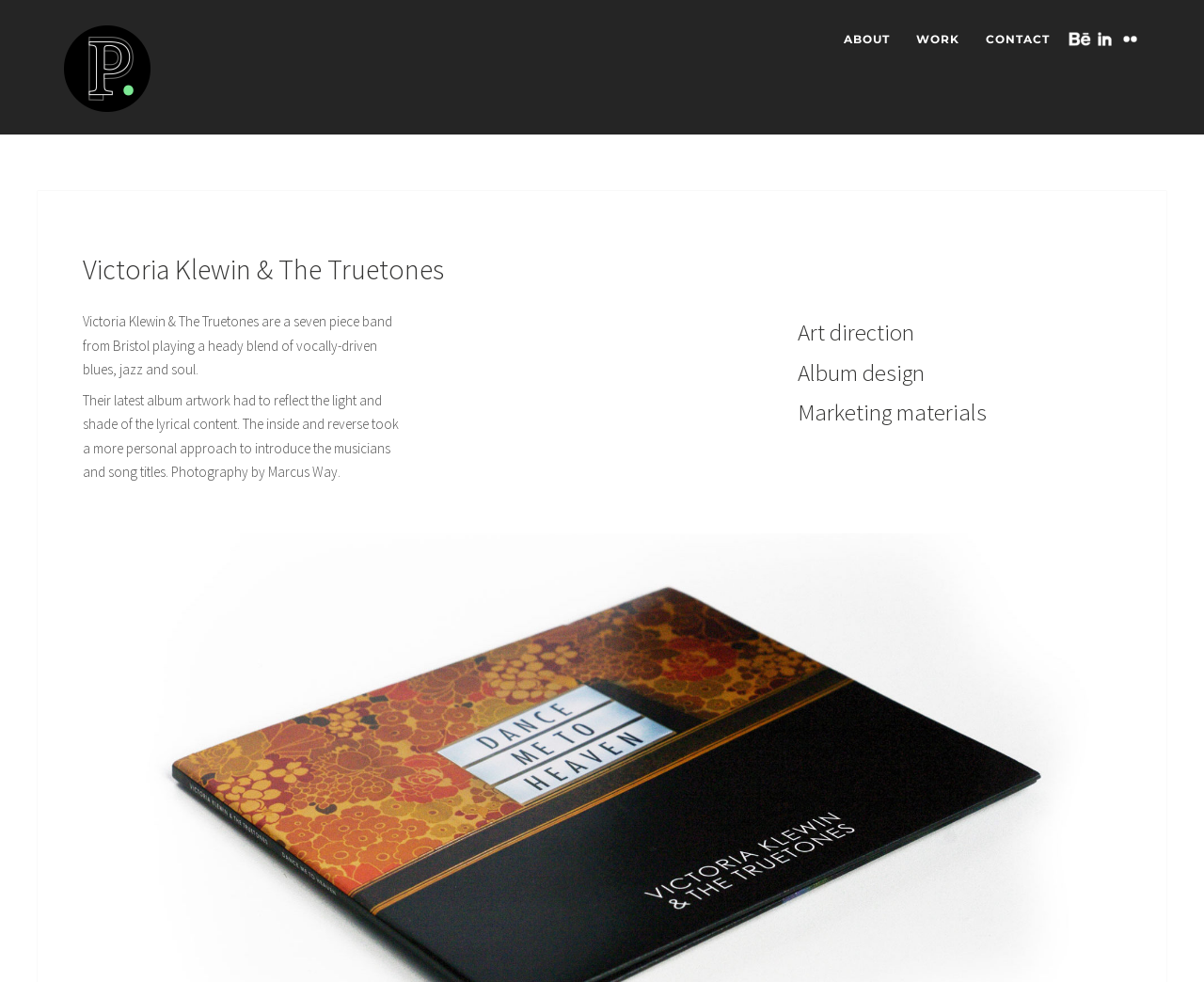Answer the question with a single word or phrase: 
What is the photographer's name?

Marcus Way